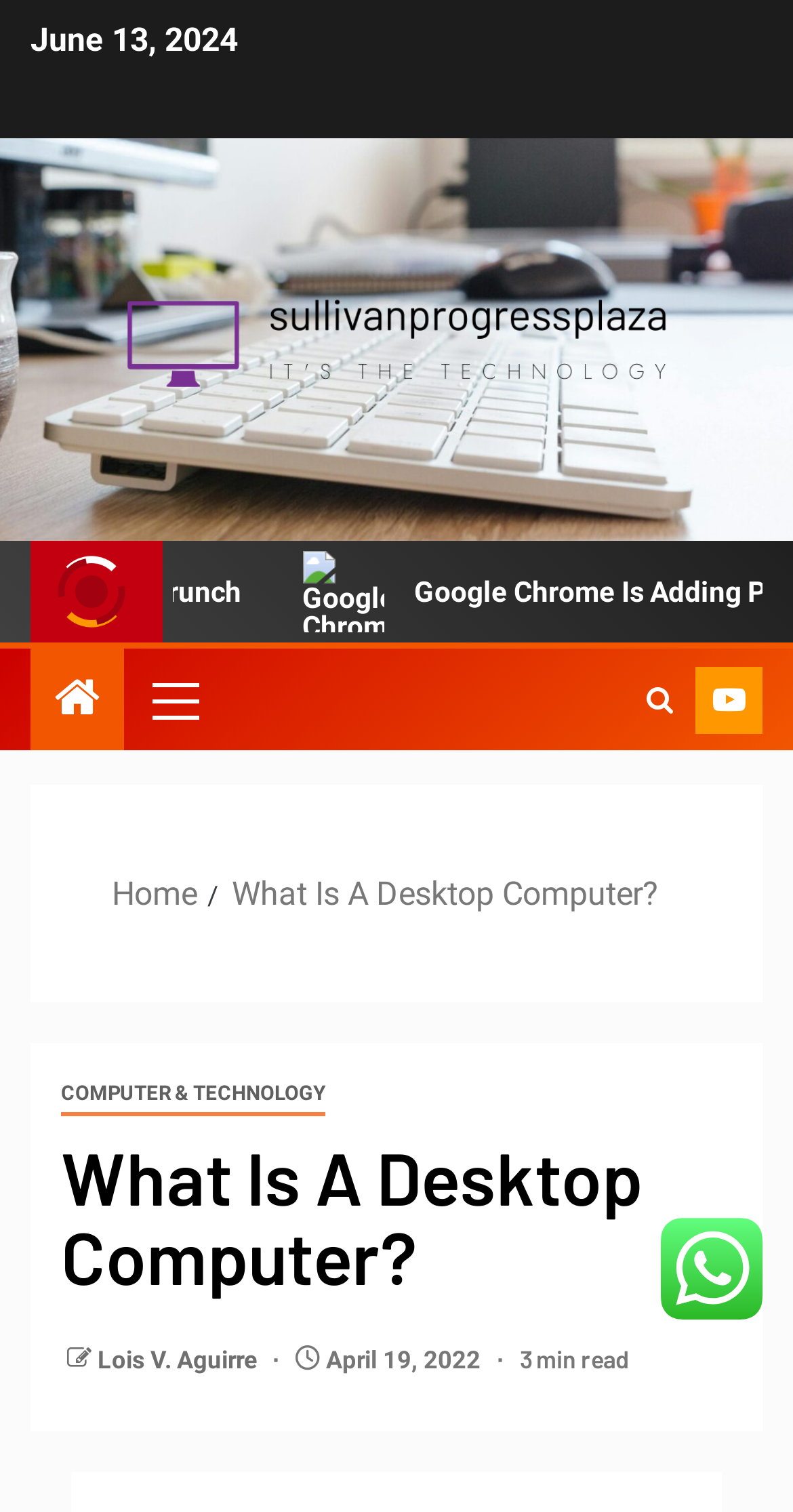Please identify the bounding box coordinates of the clickable region that I should interact with to perform the following instruction: "read Lois V. Aguirre's article". The coordinates should be expressed as four float numbers between 0 and 1, i.e., [left, top, right, bottom].

[0.123, 0.89, 0.331, 0.909]